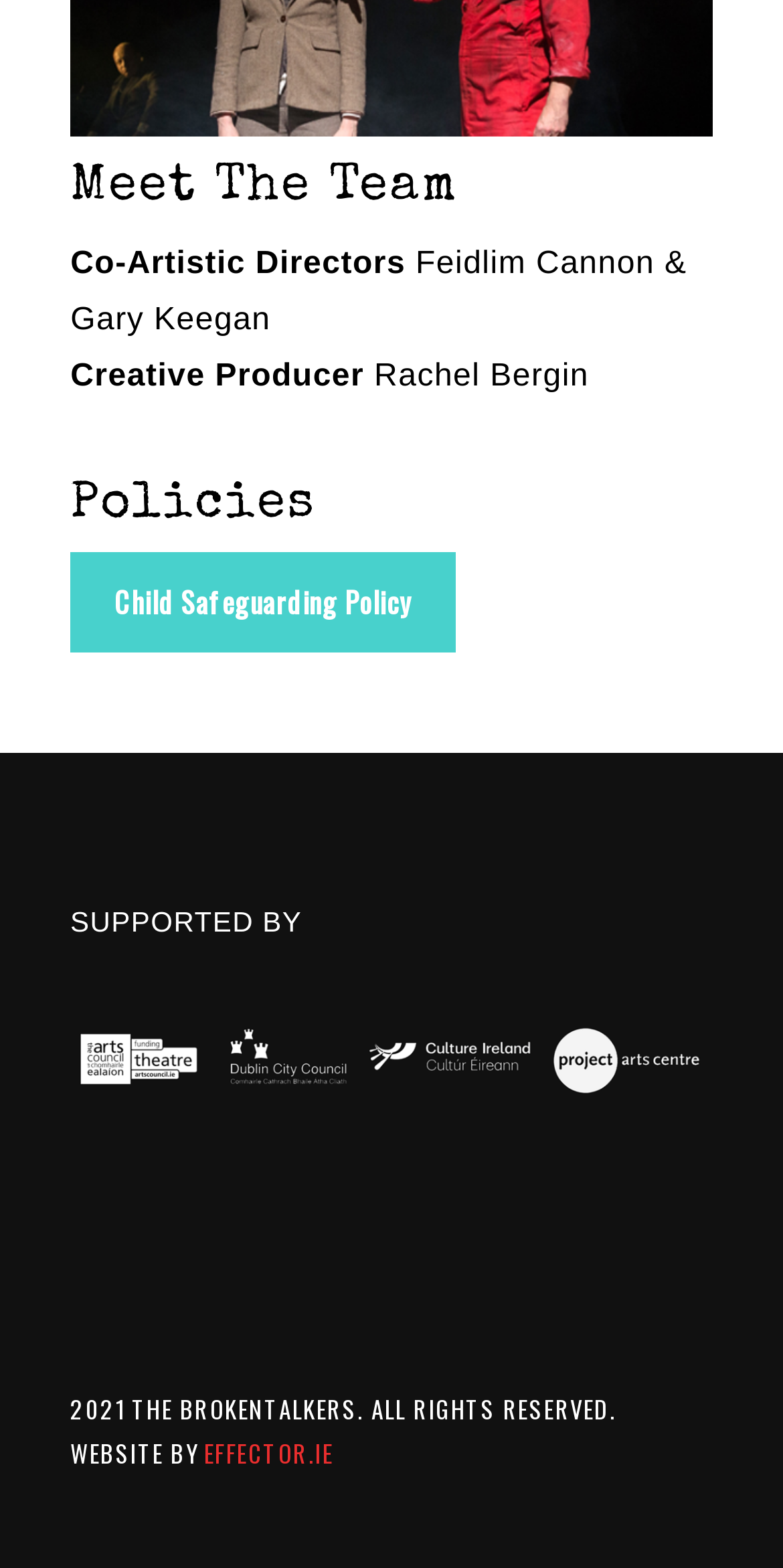What is the role of Feidlim Cannon and Gary Keegan?
Look at the image and answer the question using a single word or phrase.

Co-Artistic Directors